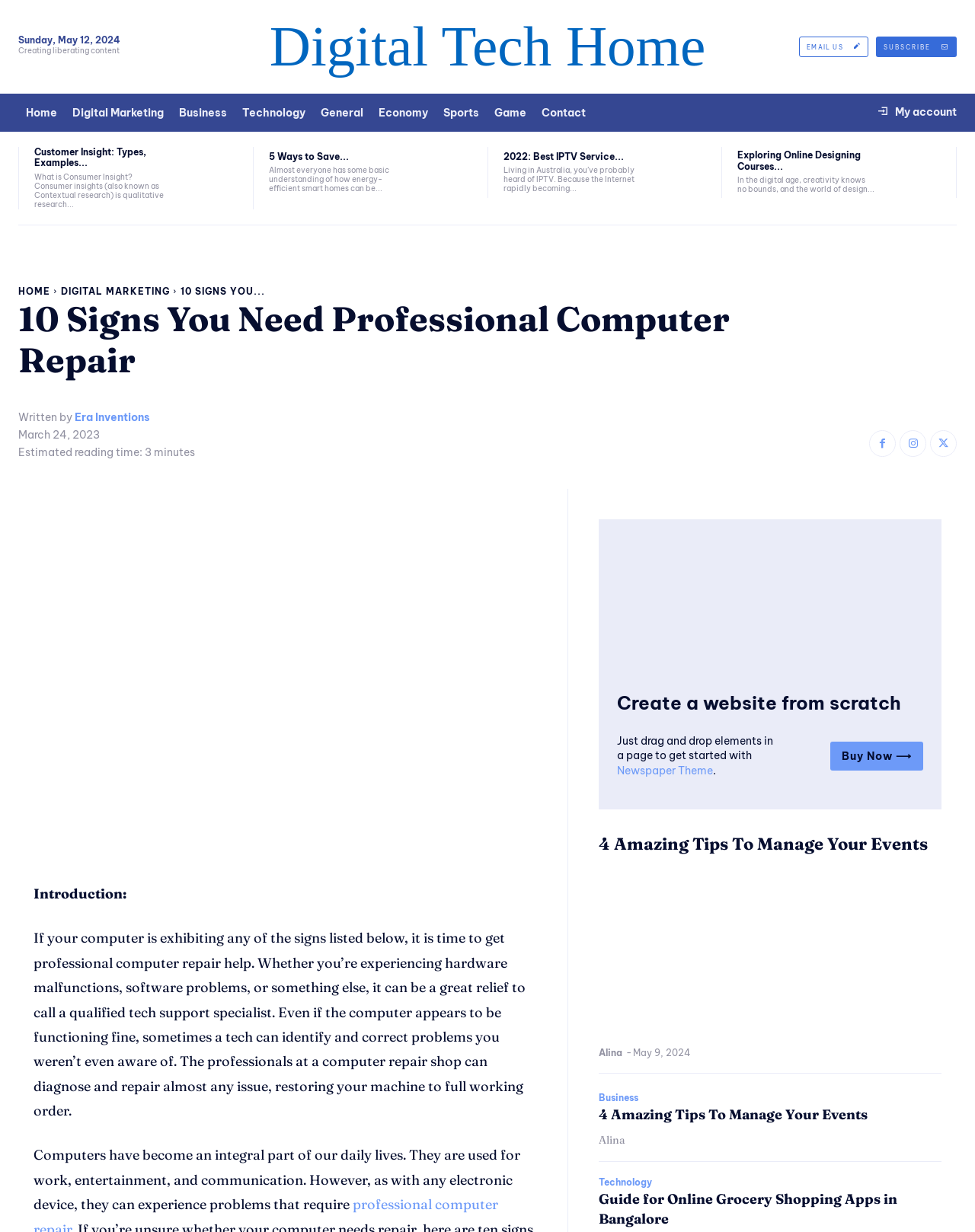Using the element description provided, determine the bounding box coordinates in the format (top-left x, top-left y, bottom-right x, bottom-right y). Ensure that all values are floating point numbers between 0 and 1. Element description: Email us

[0.82, 0.03, 0.891, 0.046]